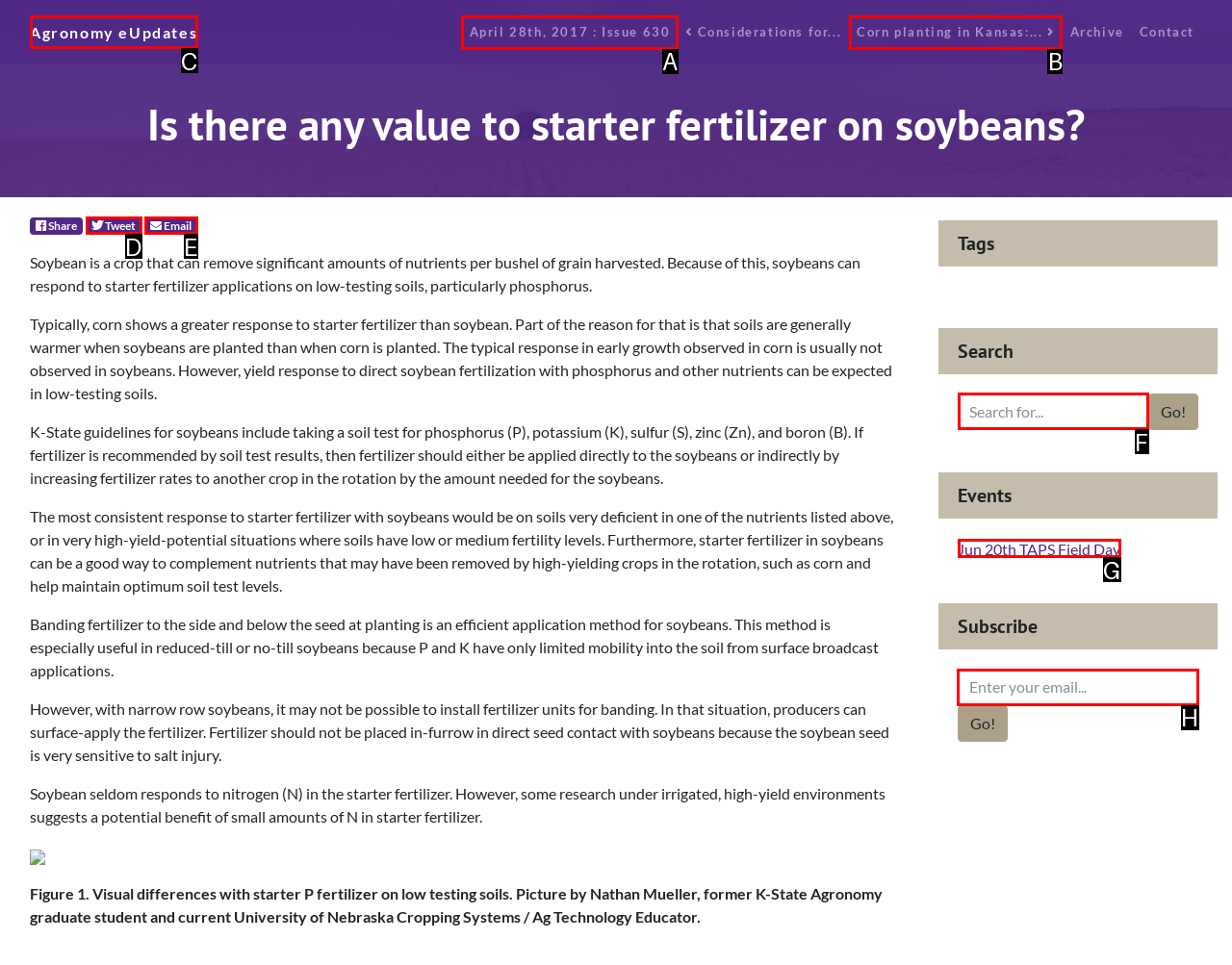Given the instruction: Explore the GAMES category, which HTML element should you click on?
Answer with the letter that corresponds to the correct option from the choices available.

None